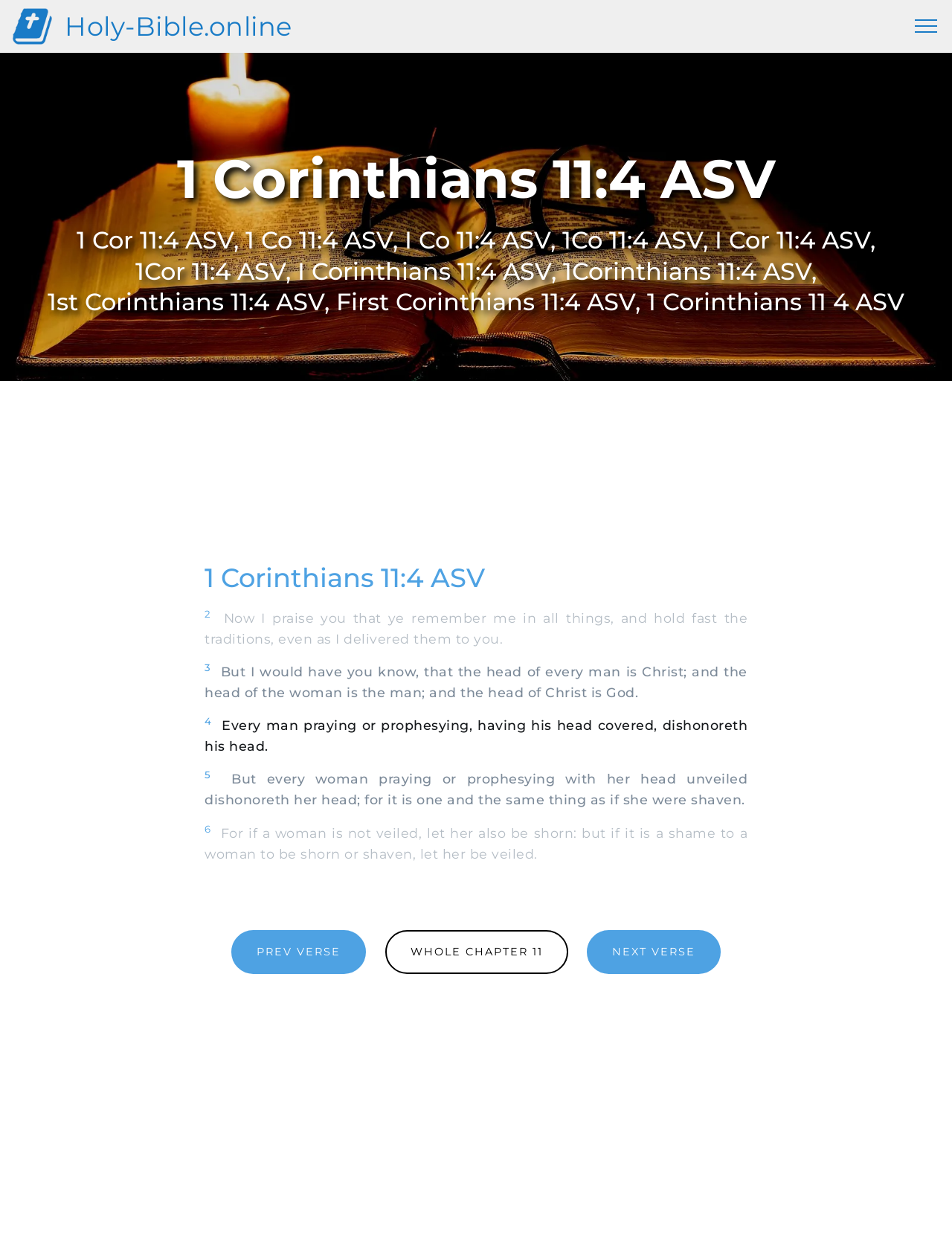How many verses are displayed on this page?
Using the image, provide a detailed and thorough answer to the question.

I inferred the number of verses by counting the superscript numbers associated with each verse. I found at least 6 superscript numbers, indicating that at least 6 verses are displayed on this page.